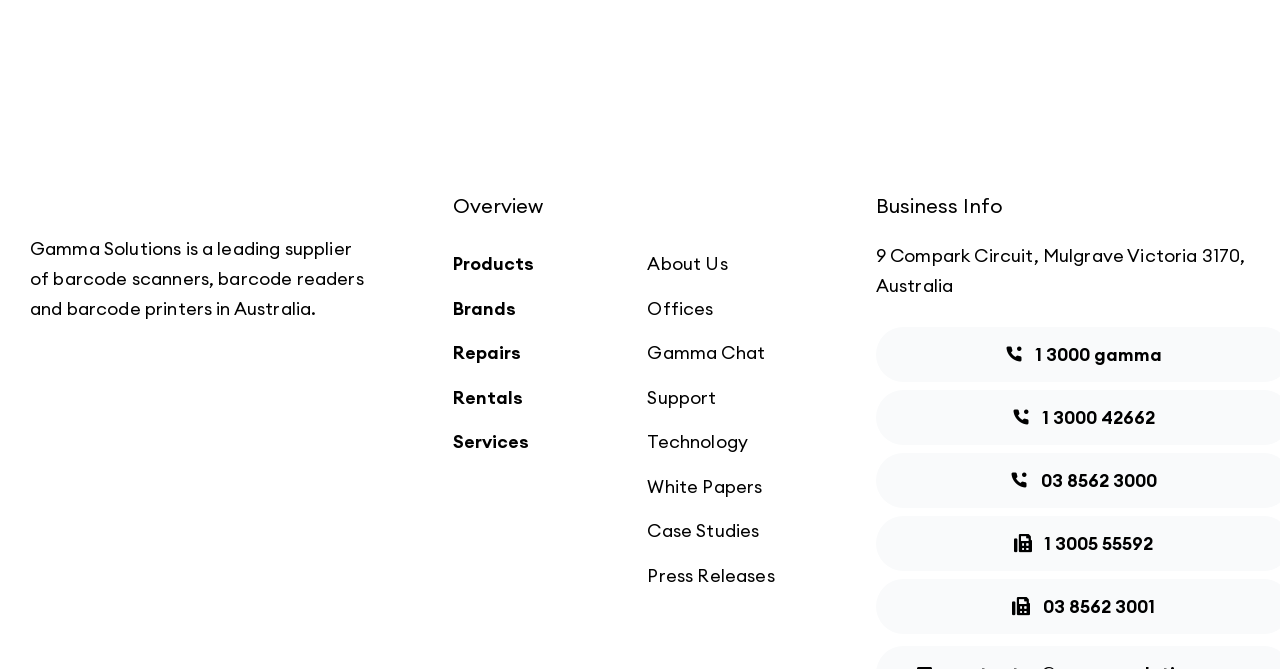Return the bounding box coordinates of the UI element that corresponds to this description: "White Papers". The coordinates must be given as four float numbers in the range of 0 and 1, [left, top, right, bottom].

[0.506, 0.705, 0.637, 0.754]